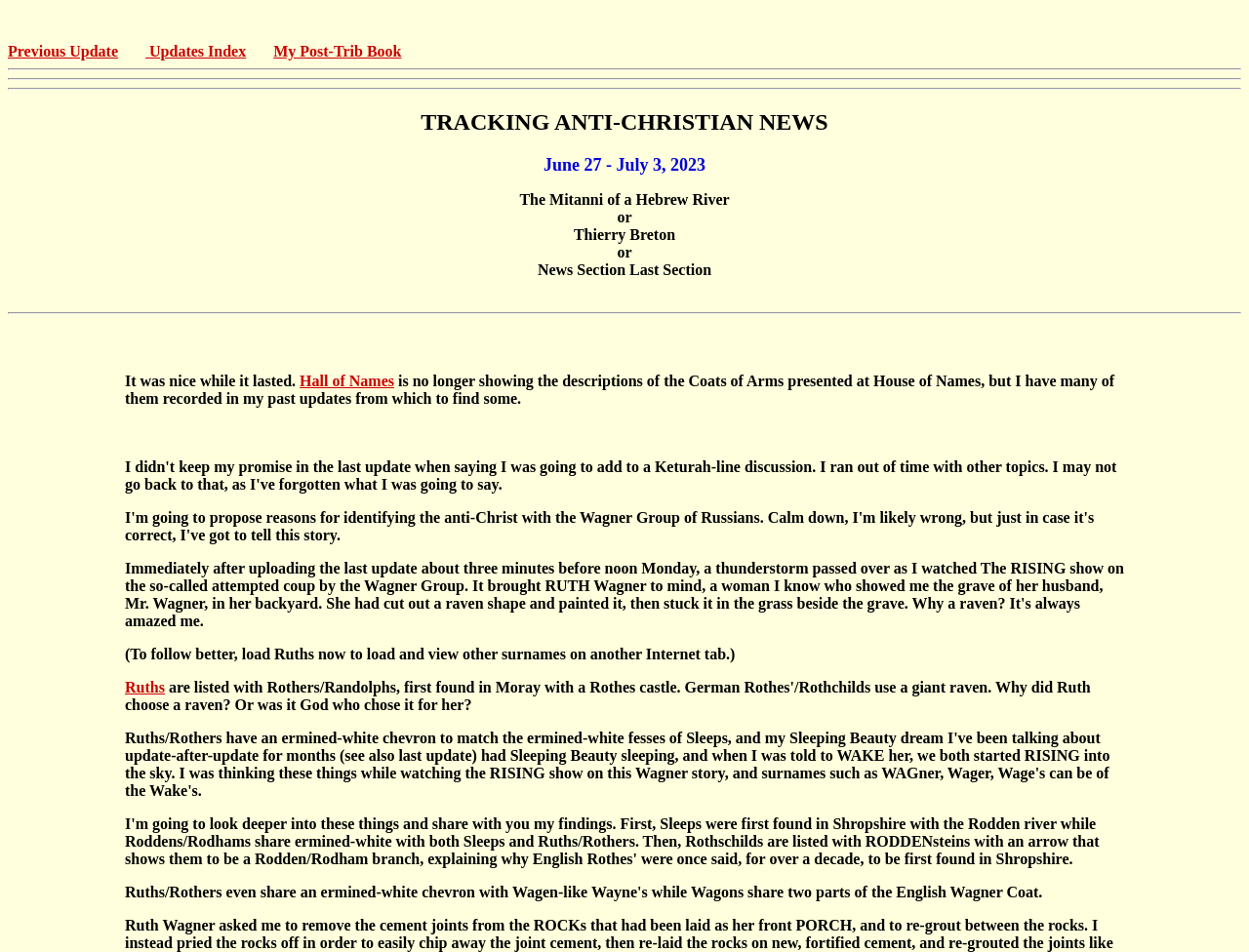What is the relationship between 'Ruths' and 'Coats of Arms'? Observe the screenshot and provide a one-word or short phrase answer.

Ruths has Coats of Arms